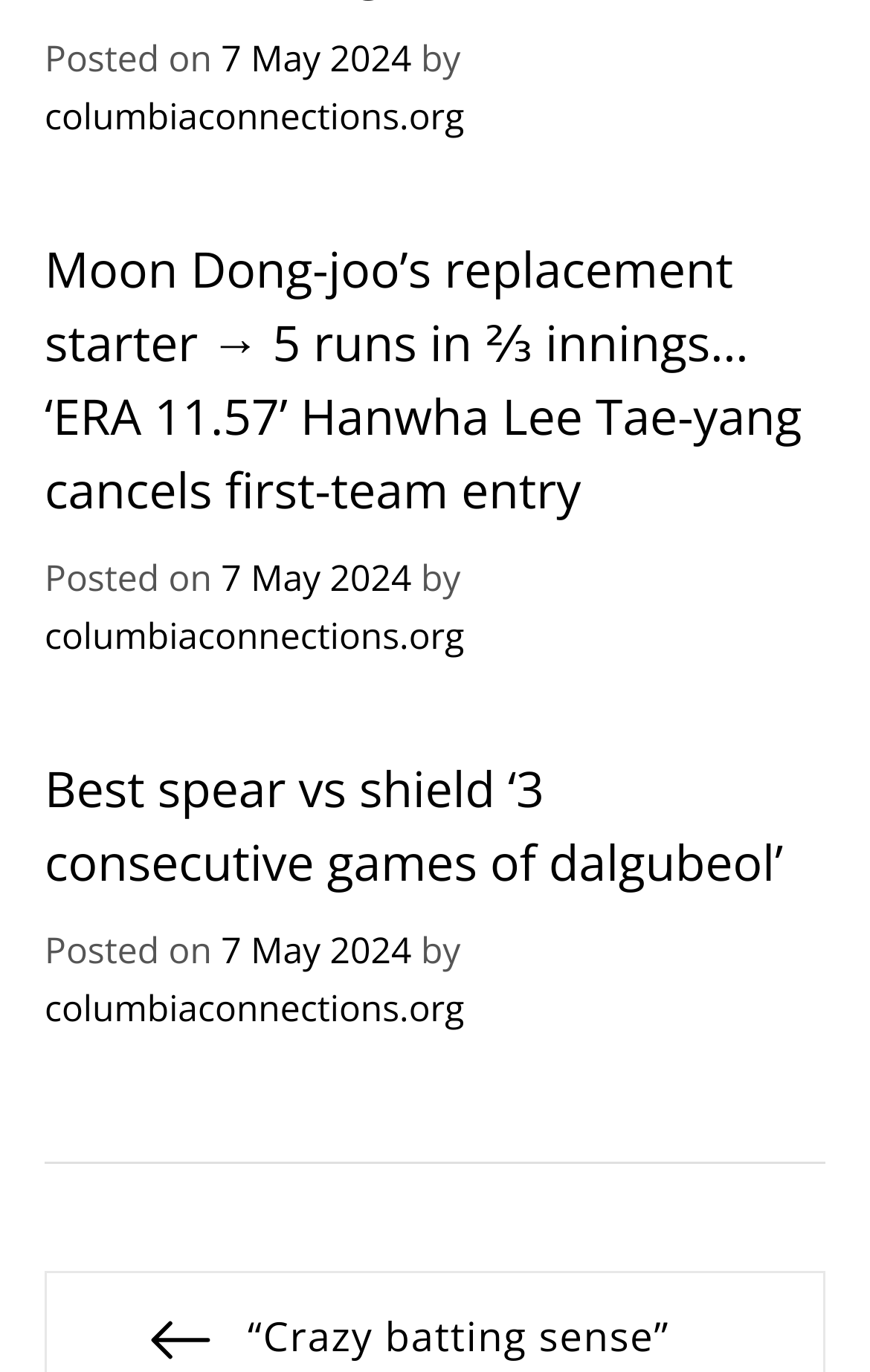Find the coordinates for the bounding box of the element with this description: "7 May 20247 May 2024".

[0.254, 0.403, 0.473, 0.439]